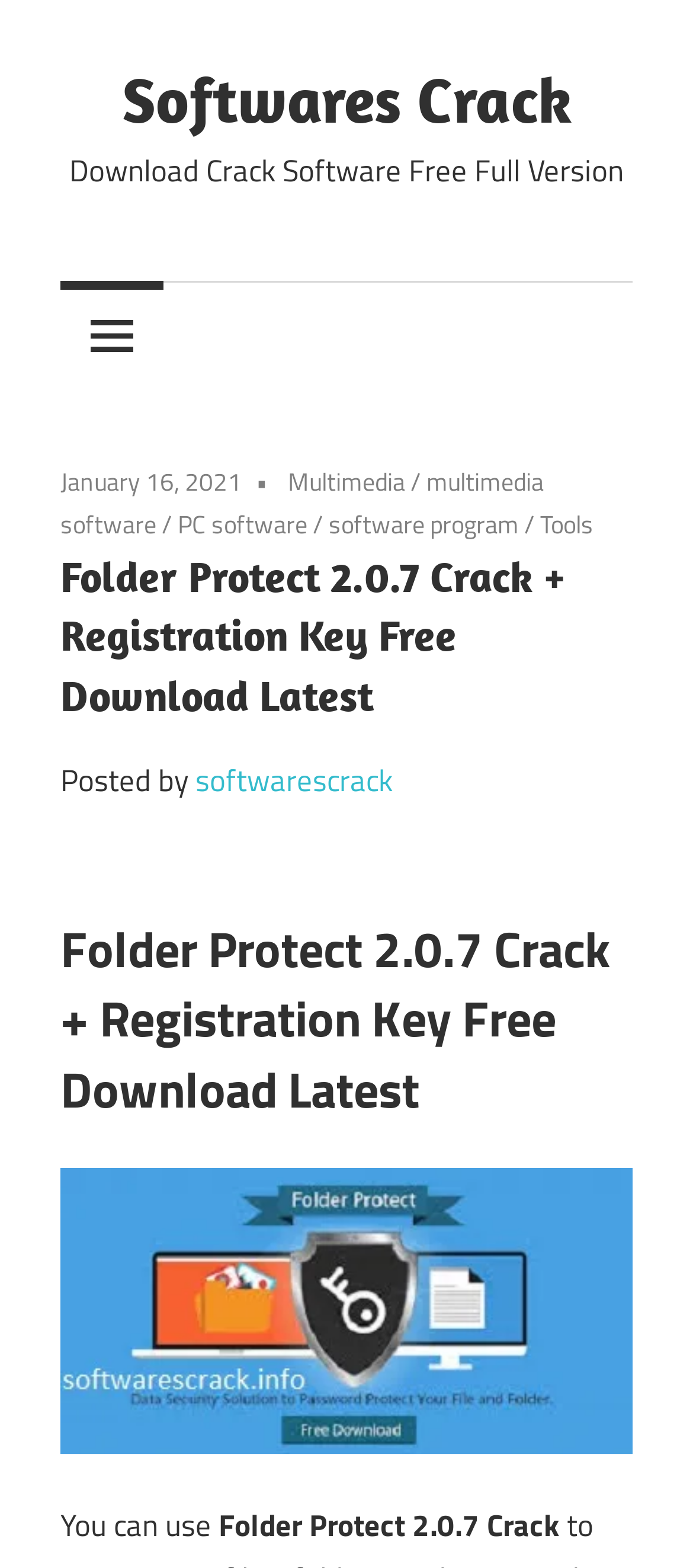Who posted the article?
Answer the question with a thorough and detailed explanation.

The author of the post is listed as 'softwarescrack', which is a link in the header section.